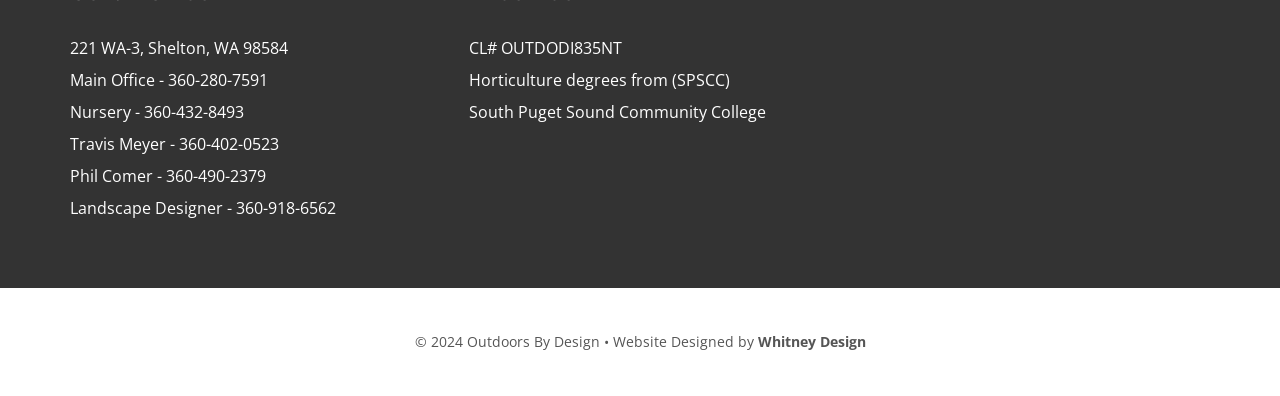What is the address of the main office?
Look at the webpage screenshot and answer the question with a detailed explanation.

I found the address by looking at the top-left section of the webpage, where it is clearly stated as '221 WA-3, Shelton, WA 98584'.